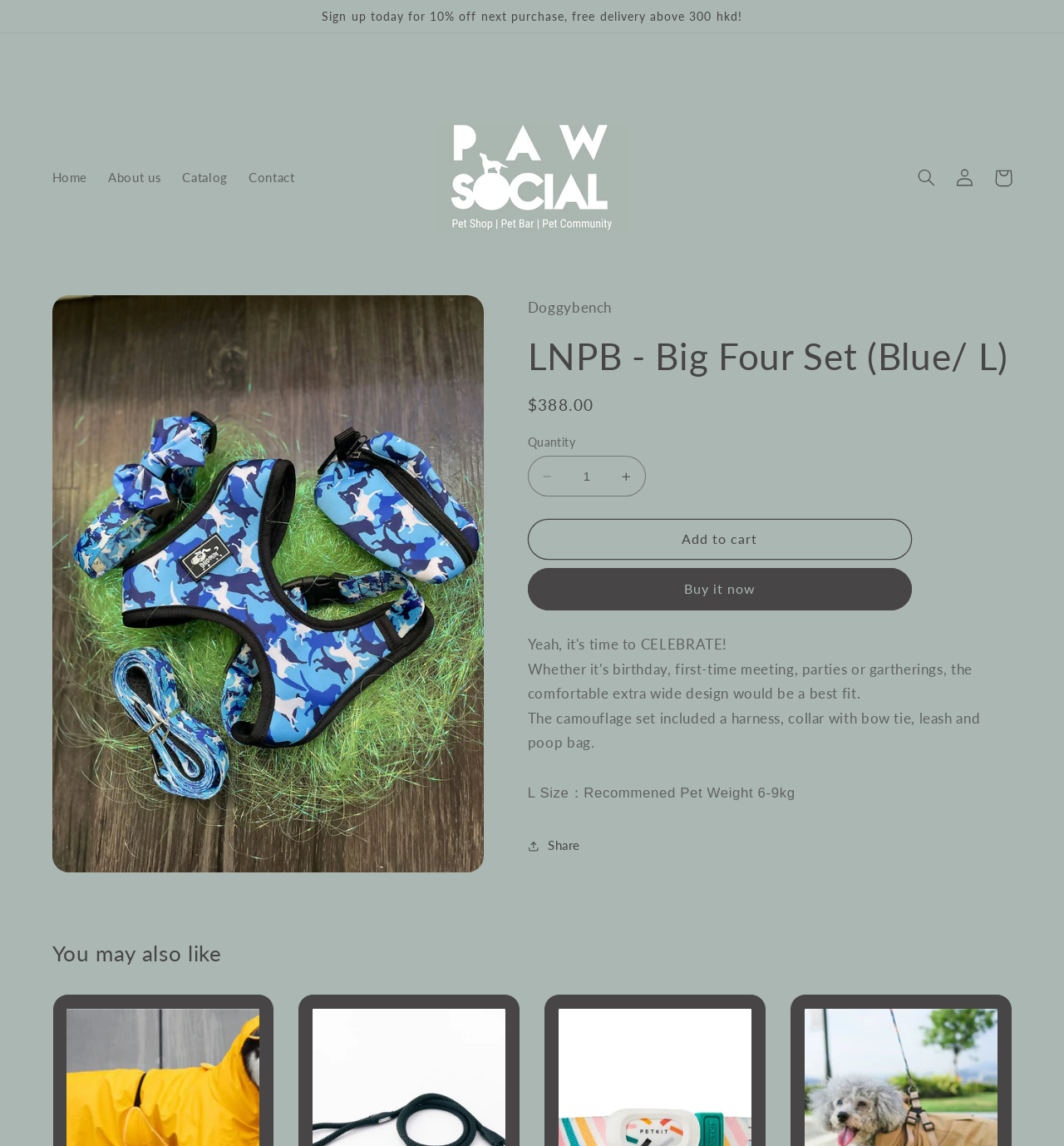What is the price of the product?
Refer to the image and give a detailed answer to the query.

I found the answer by looking at the StaticText element '$388.00' which is located near the 'Regular price' text, indicating that it is the price of the product.